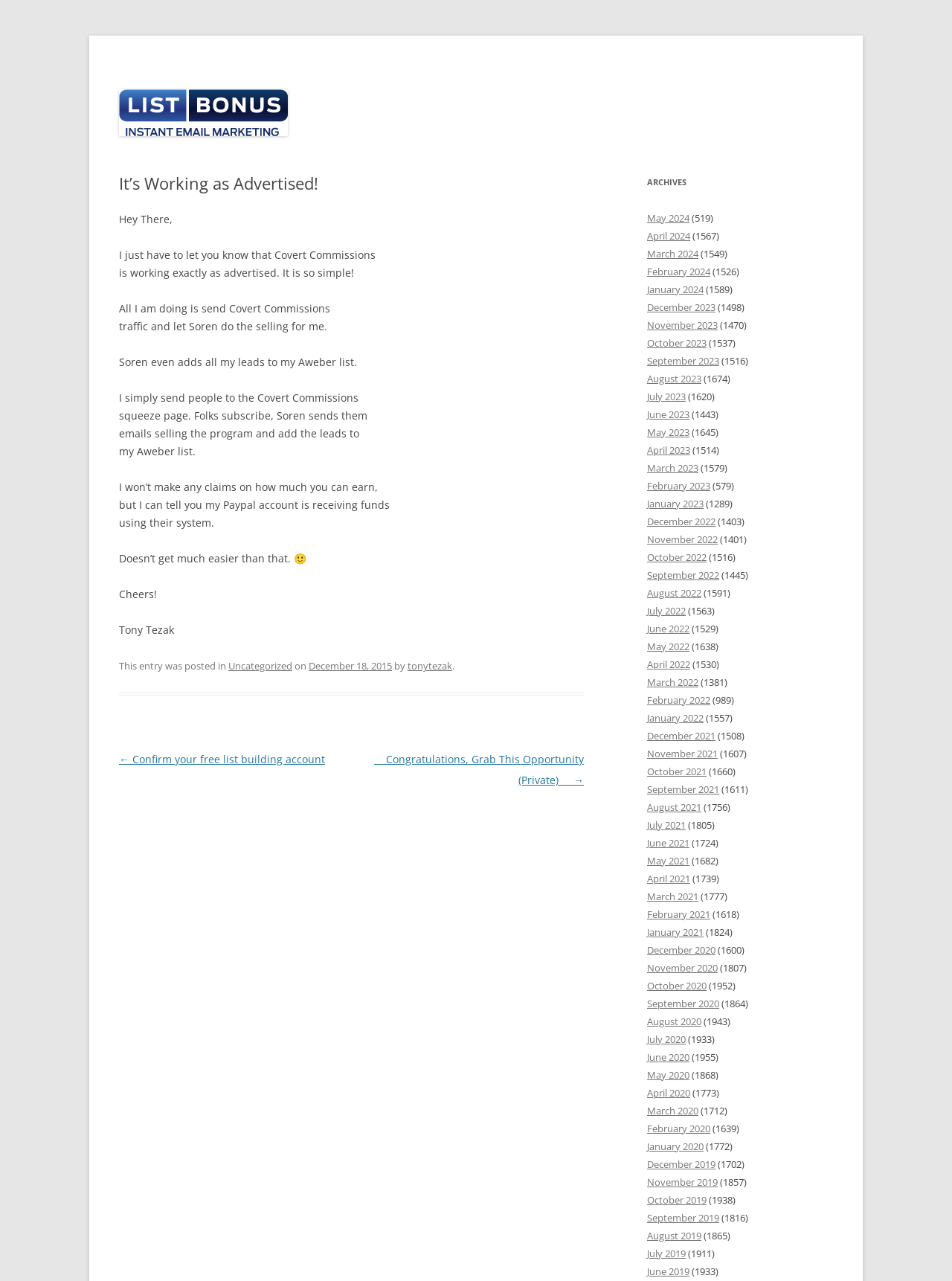Answer the question with a single word or phrase: 
What is the name of the list building account mentioned in the post navigation section?

Free list building account